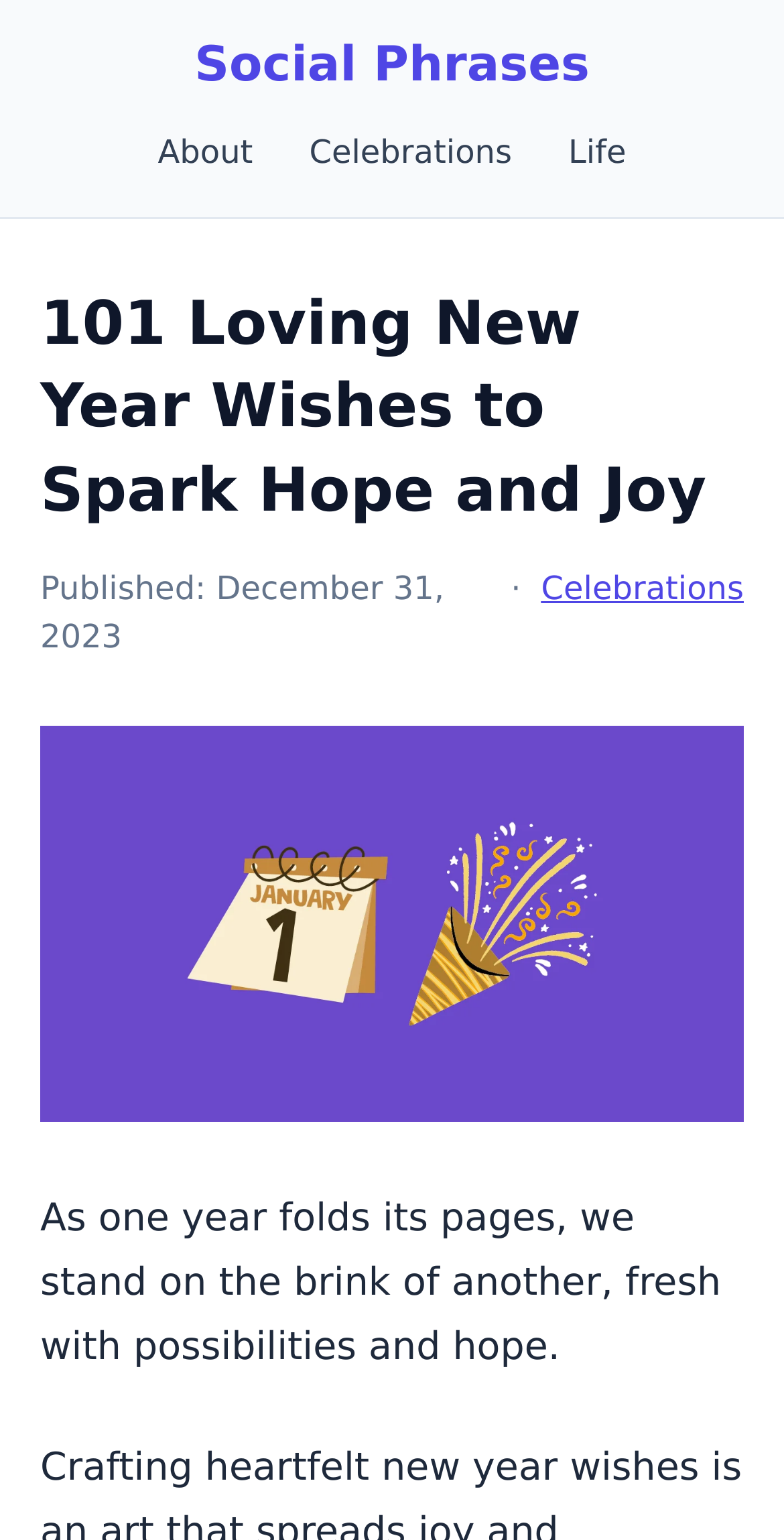How many categories are listed in the top navigation bar?
Give a single word or phrase answer based on the content of the image.

3